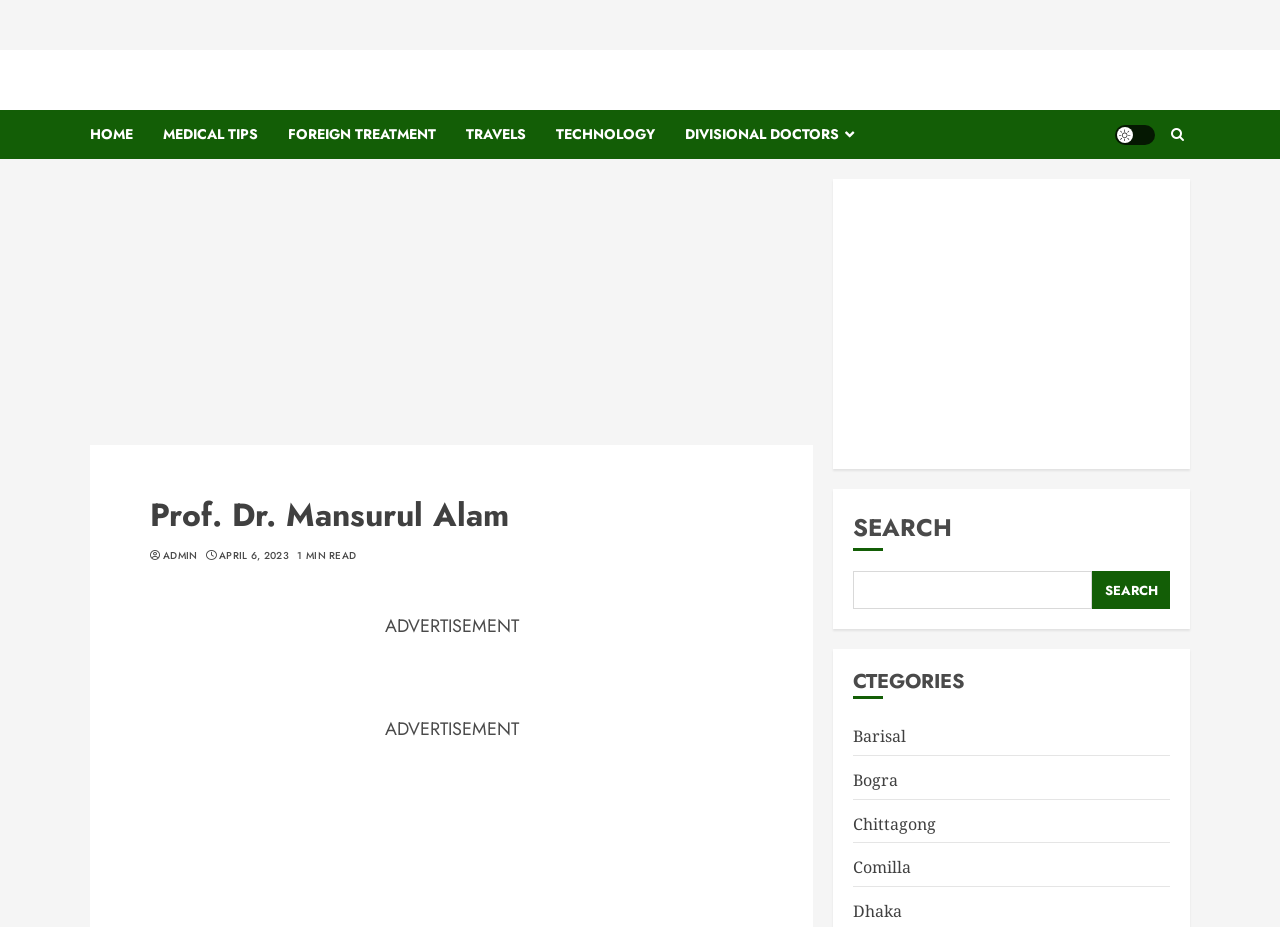Provide the bounding box coordinates of the area you need to click to execute the following instruction: "Click on Technology".

None